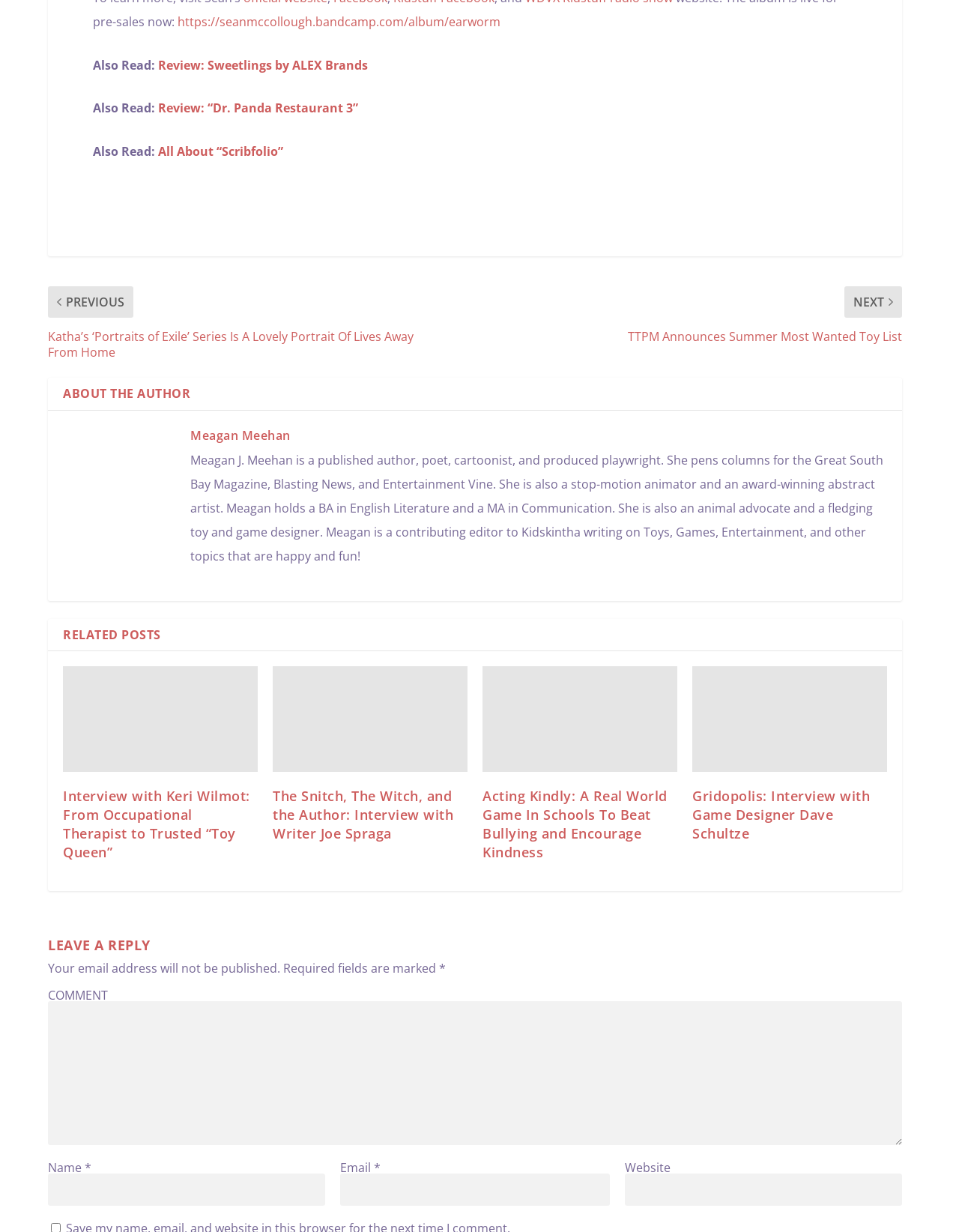What is the name of the website where the author pens columns?
Please give a detailed and elaborate answer to the question based on the image.

According to the text under the 'ABOUT THE AUTHOR' heading, Meagan Meehan pens columns for the Great South Bay Magazine, among other publications.